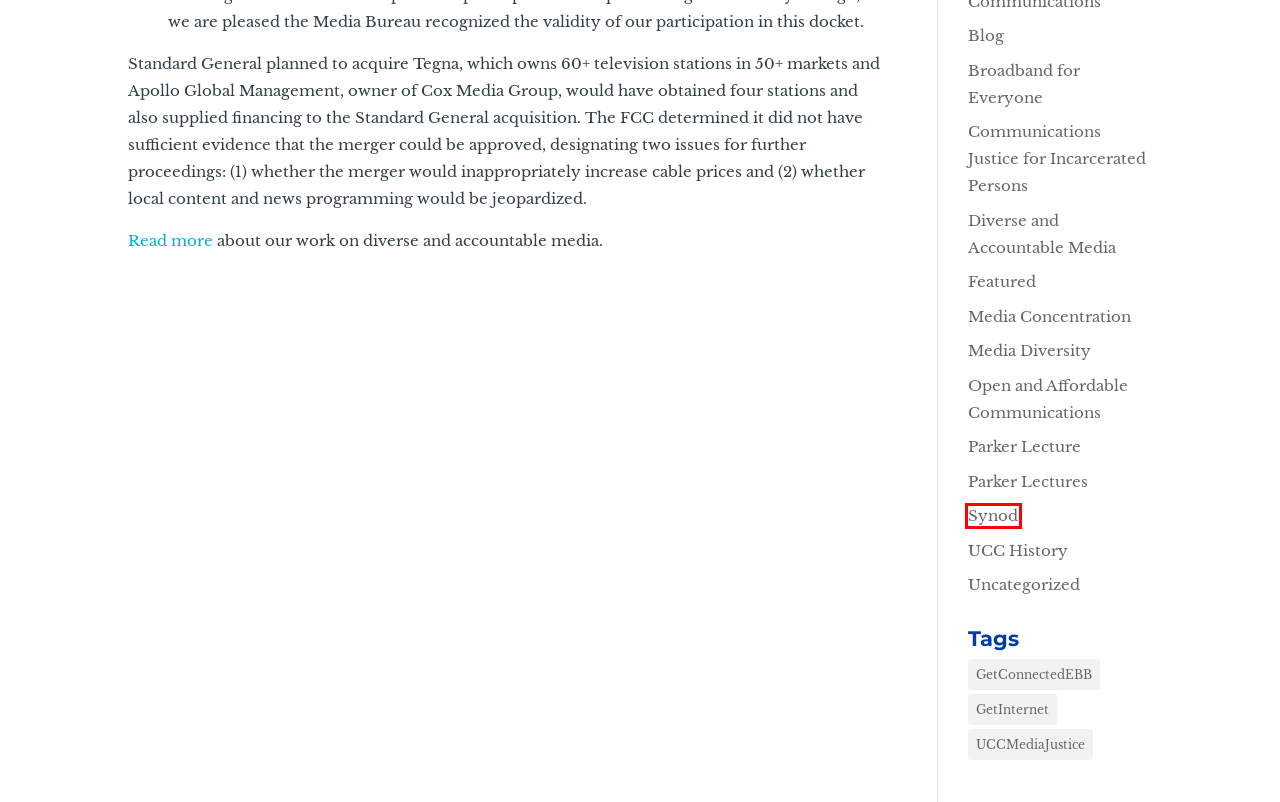Given a webpage screenshot with a red bounding box around a particular element, identify the best description of the new webpage that will appear after clicking on the element inside the red bounding box. Here are the candidates:
A. GetInternet | UCC Media Justice Ministry
B. Synod | UCC Media Justice Ministry
C. Featured | UCC Media Justice Ministry
D. Media Diversity | UCC Media Justice Ministry
E. Blog | UCC Media Justice Ministry
F. Open and Affordable Communications | UCC Media Justice Ministry
G. Parker Lectures | UCC Media Justice Ministry
H. Broadband for Everyone | UCC Media Justice Ministry

B